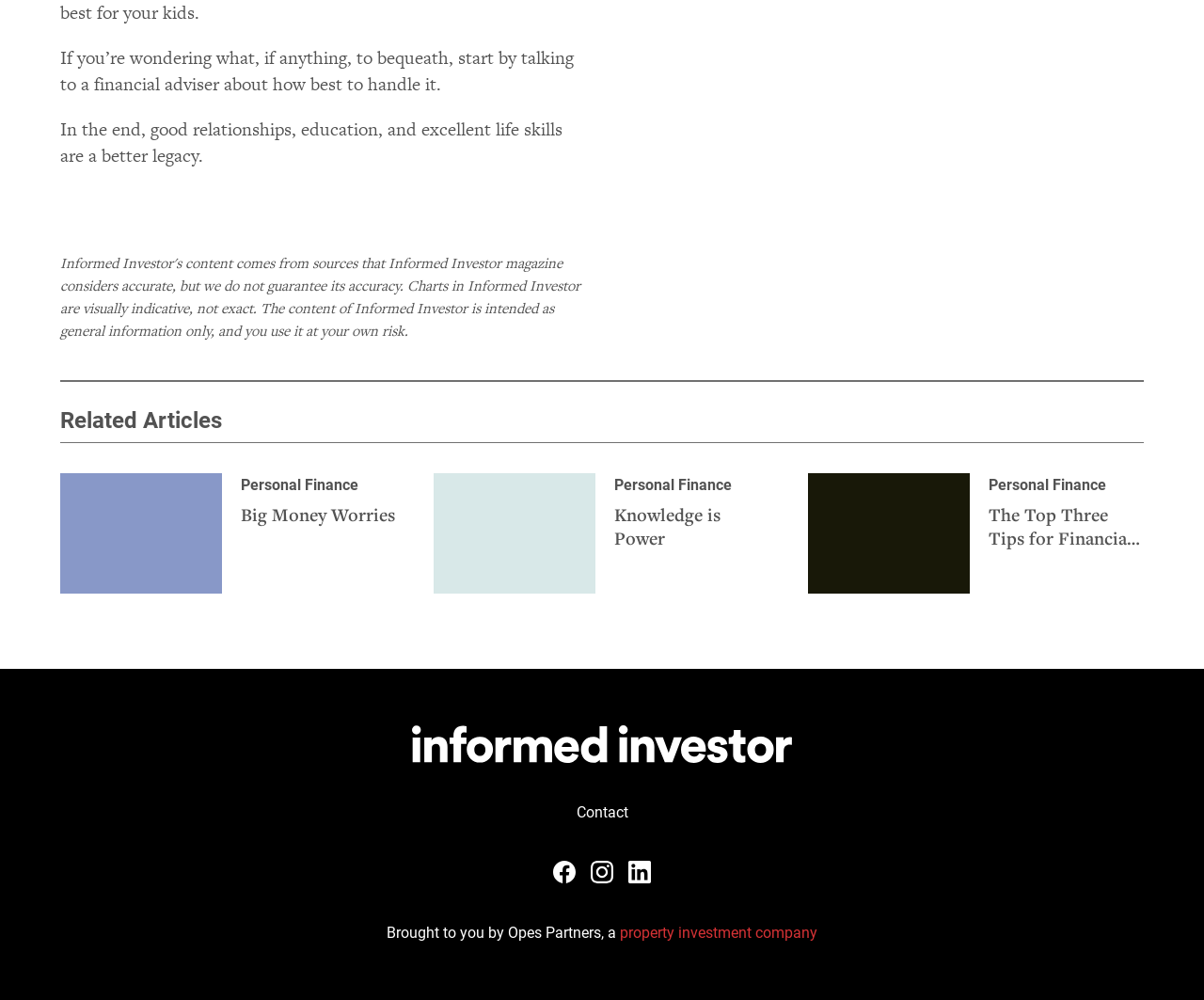Provide the bounding box coordinates of the area you need to click to execute the following instruction: "Read related article about Personal Finance Big Money Worries".

[0.05, 0.473, 0.329, 0.594]